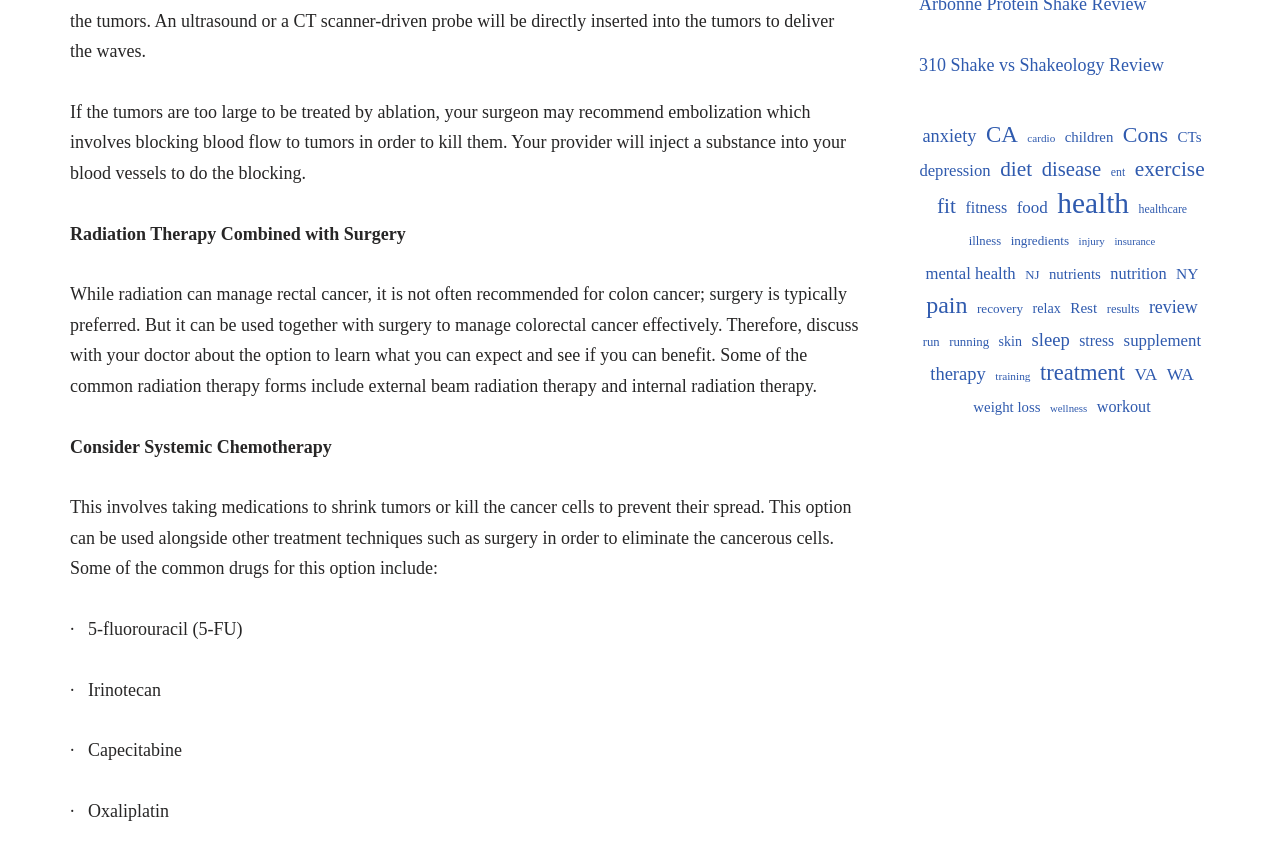Please locate the bounding box coordinates of the element that should be clicked to complete the given instruction: "Explore the link about anxiety".

[0.721, 0.144, 0.763, 0.181]